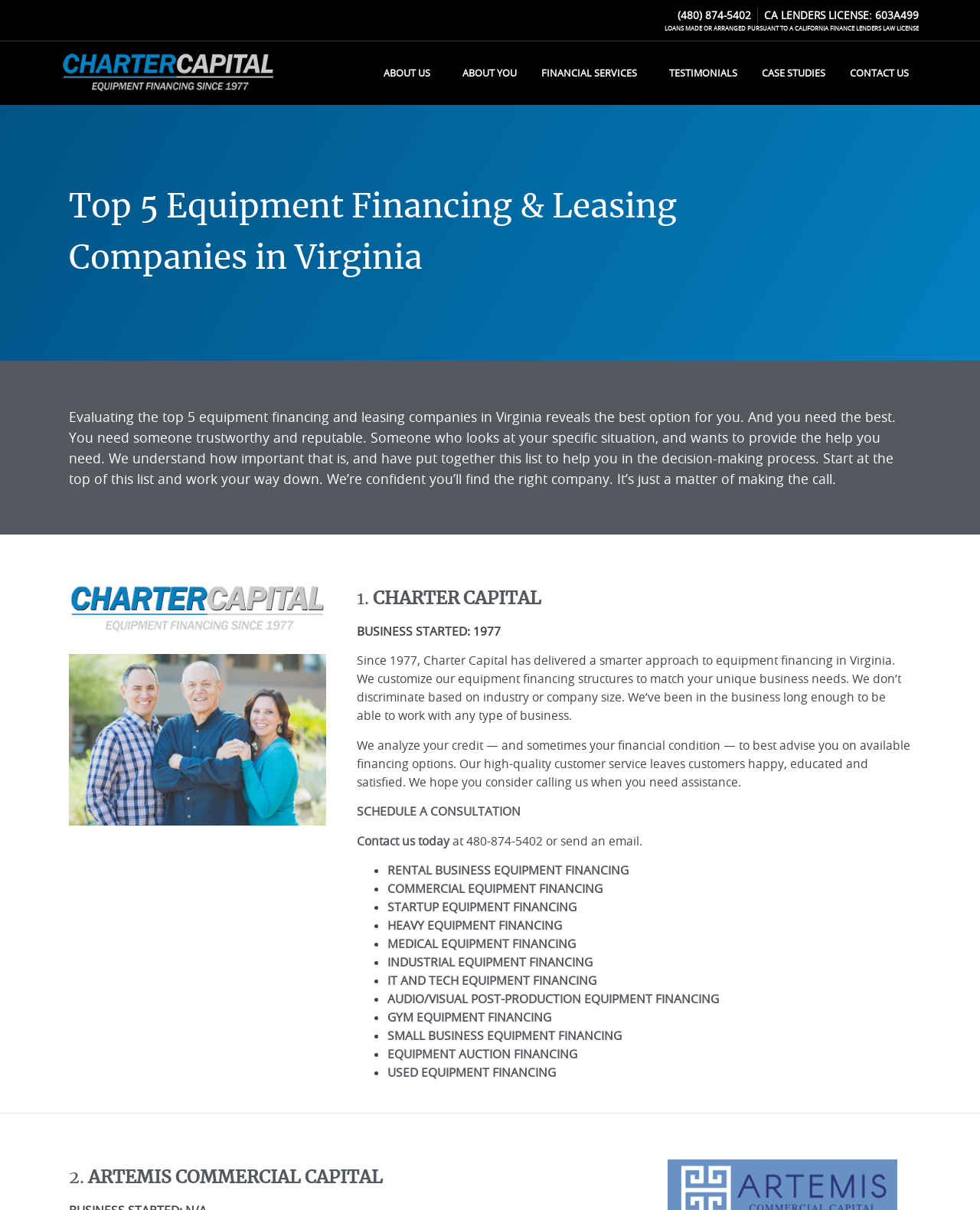Determine the bounding box coordinates for the HTML element described here: "SMALL BUSINESS EQUIPMENT FINANCING".

[0.395, 0.849, 0.635, 0.863]